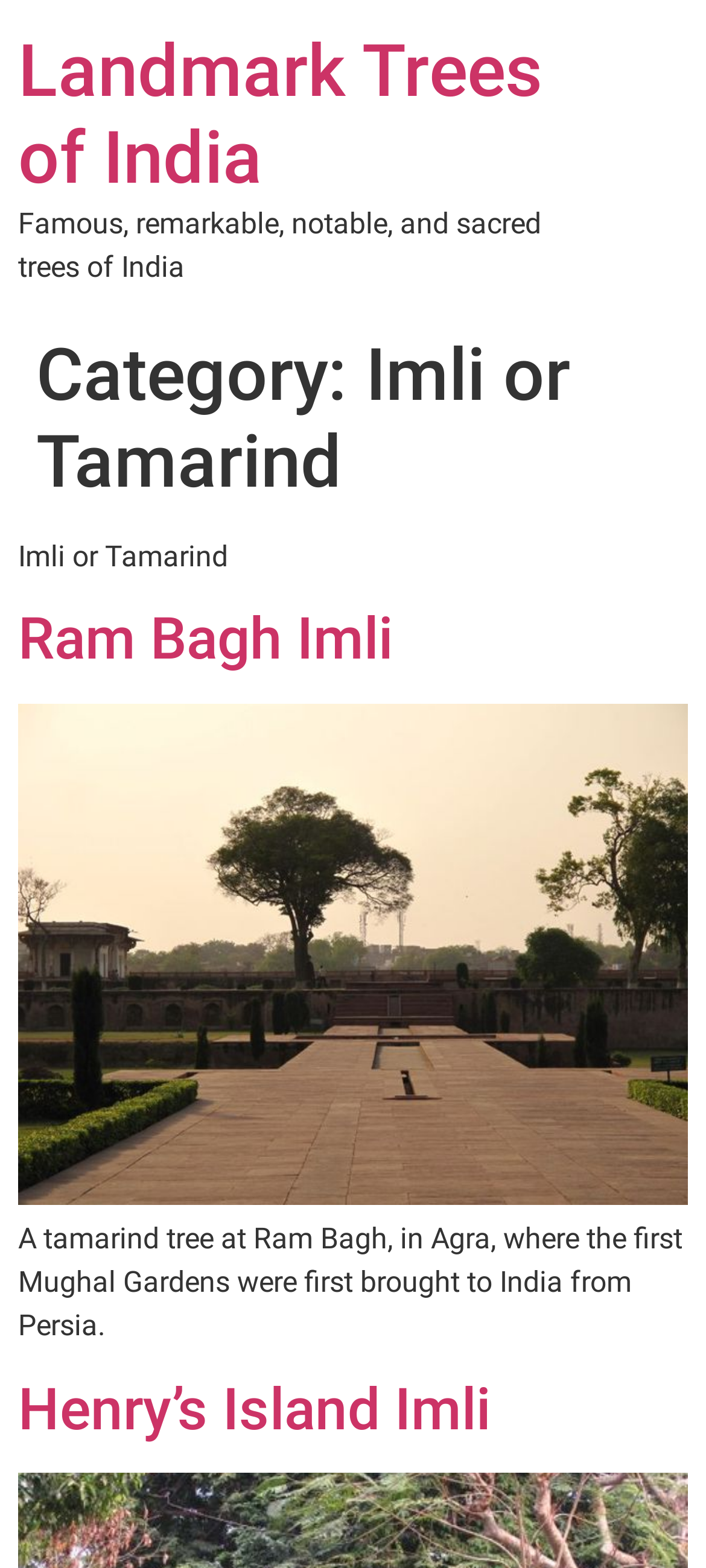Answer the question in a single word or phrase:
What is the significance of Ram Bagh Imli?

First Mughal Gardens